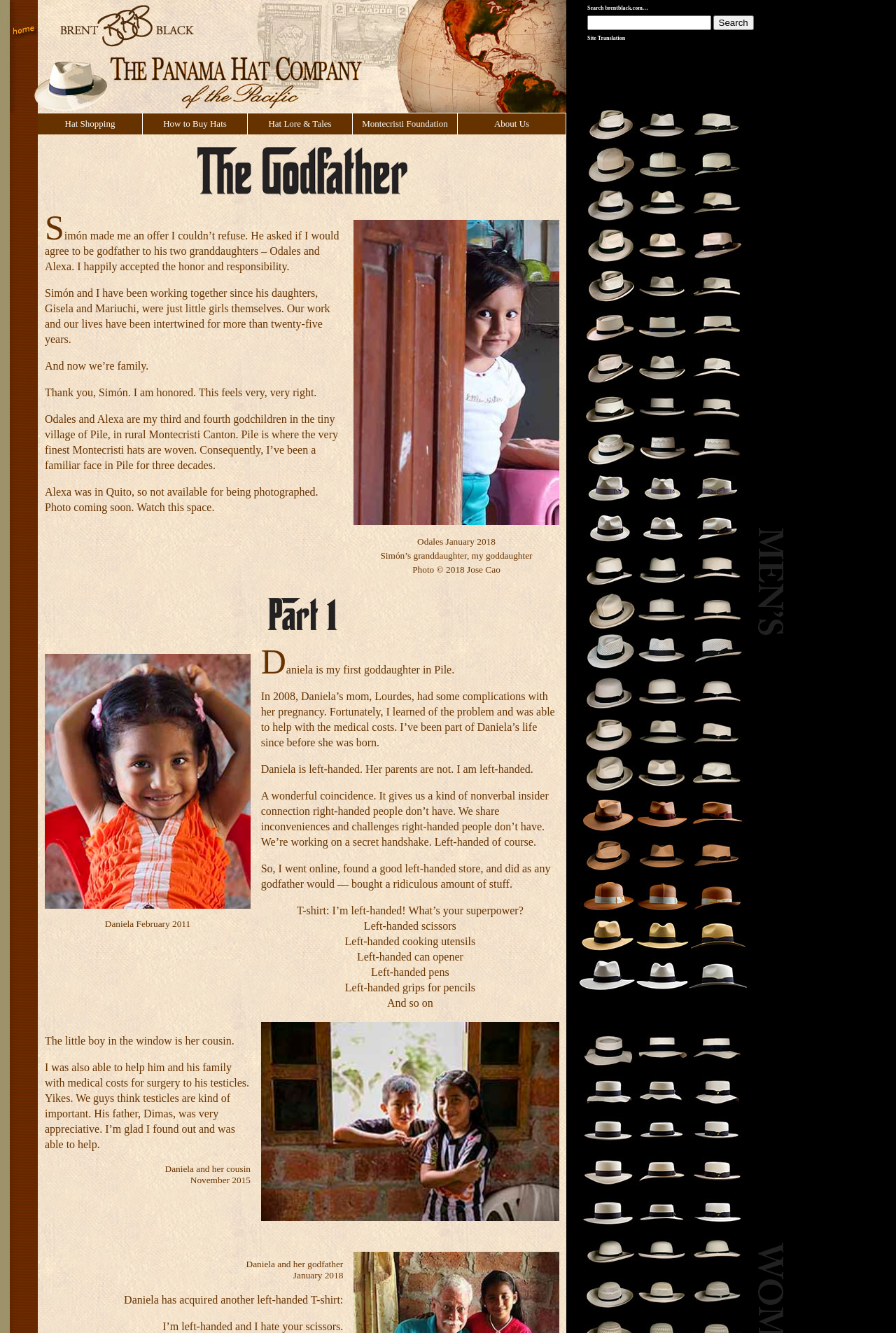Can you provide the bounding box coordinates for the element that should be clicked to implement the instruction: "Click the Log In button"?

None